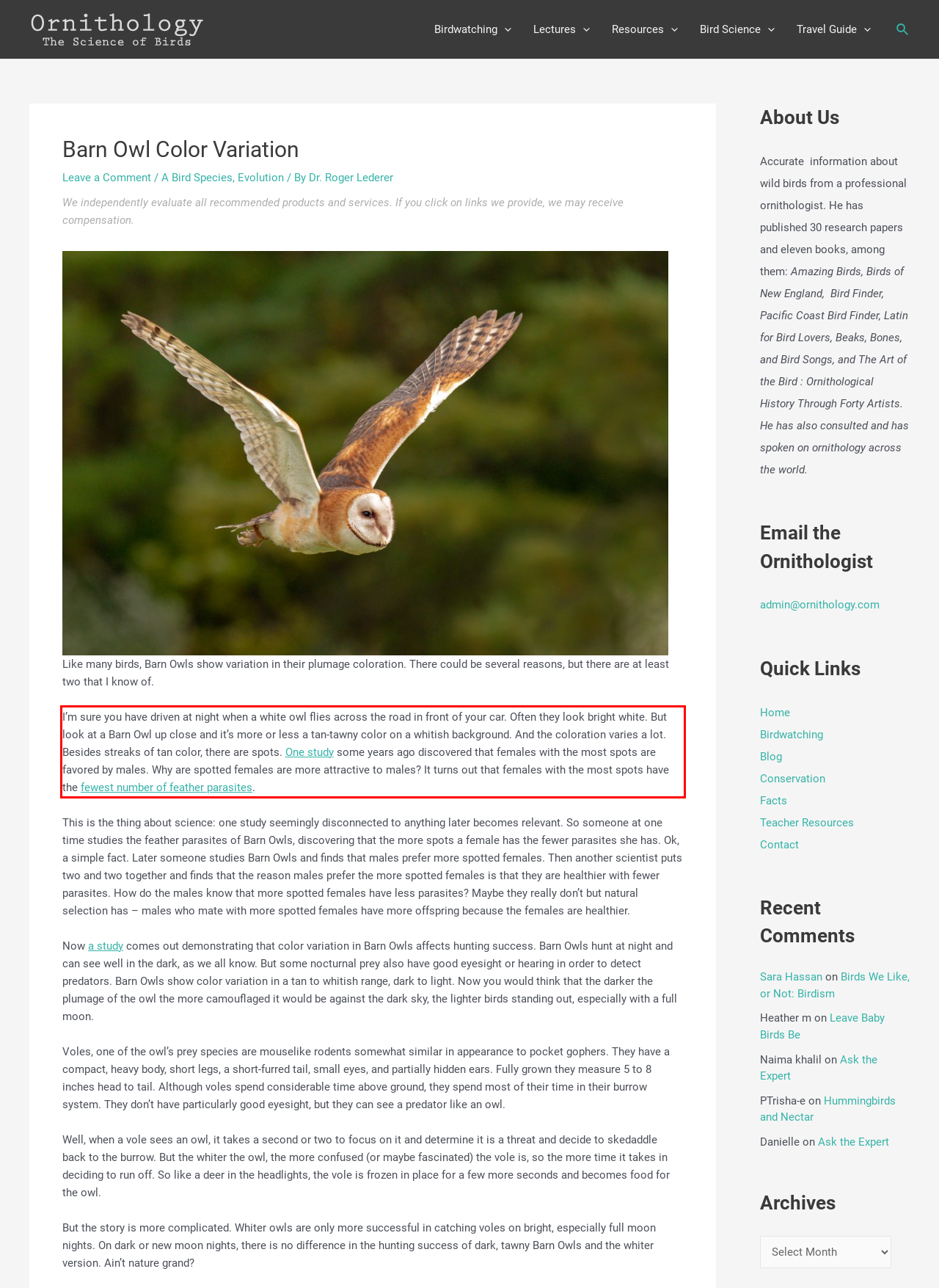You are presented with a webpage screenshot featuring a red bounding box. Perform OCR on the text inside the red bounding box and extract the content.

I’m sure you have driven at night when a white owl flies across the road in front of your car. Often they look bright white. But look at a Barn Owl up close and it’s more or less a tan-tawny color on a whitish background. And the coloration varies a lot. Besides streaks of tan color, there are spots. One study some years ago discovered that females with the most spots are favored by males. Why are spotted females are more attractive to males? It turns out that females with the most spots have the fewest number of feather parasites.